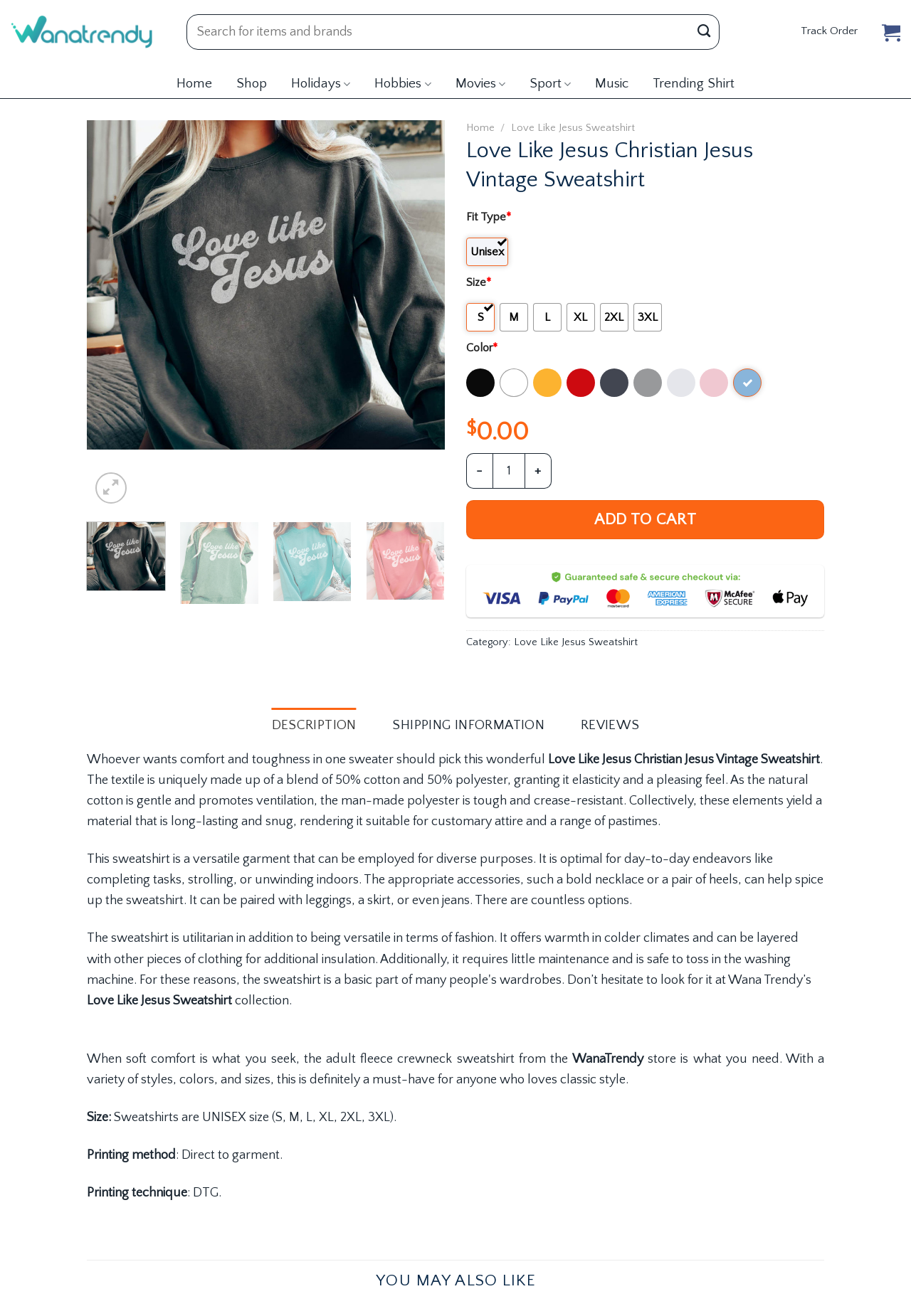What is the name of the sweatshirt?
Please answer the question with as much detail and depth as you can.

I found the answer by looking at the heading element on the webpage, which says 'Love Like Jesus Christian Jesus Vintage Sweatshirt'. This is the main title of the product being described.